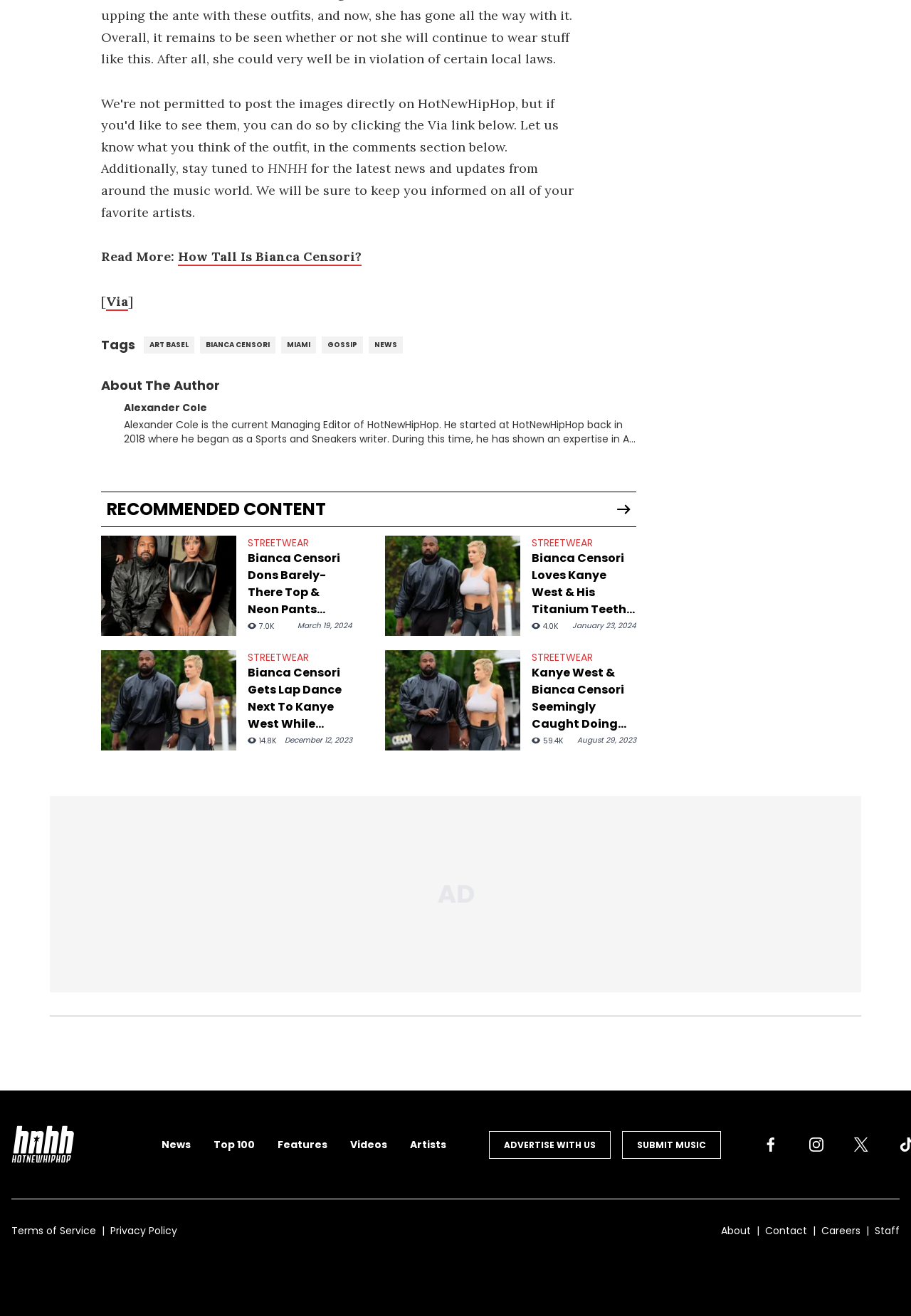Refer to the screenshot and answer the following question in detail:
What is the category of the article 'Marni RTW Fall 2024 - Front Row'?

The category of the article can be found above the article title, where it is labeled as 'STREETWEAR'.